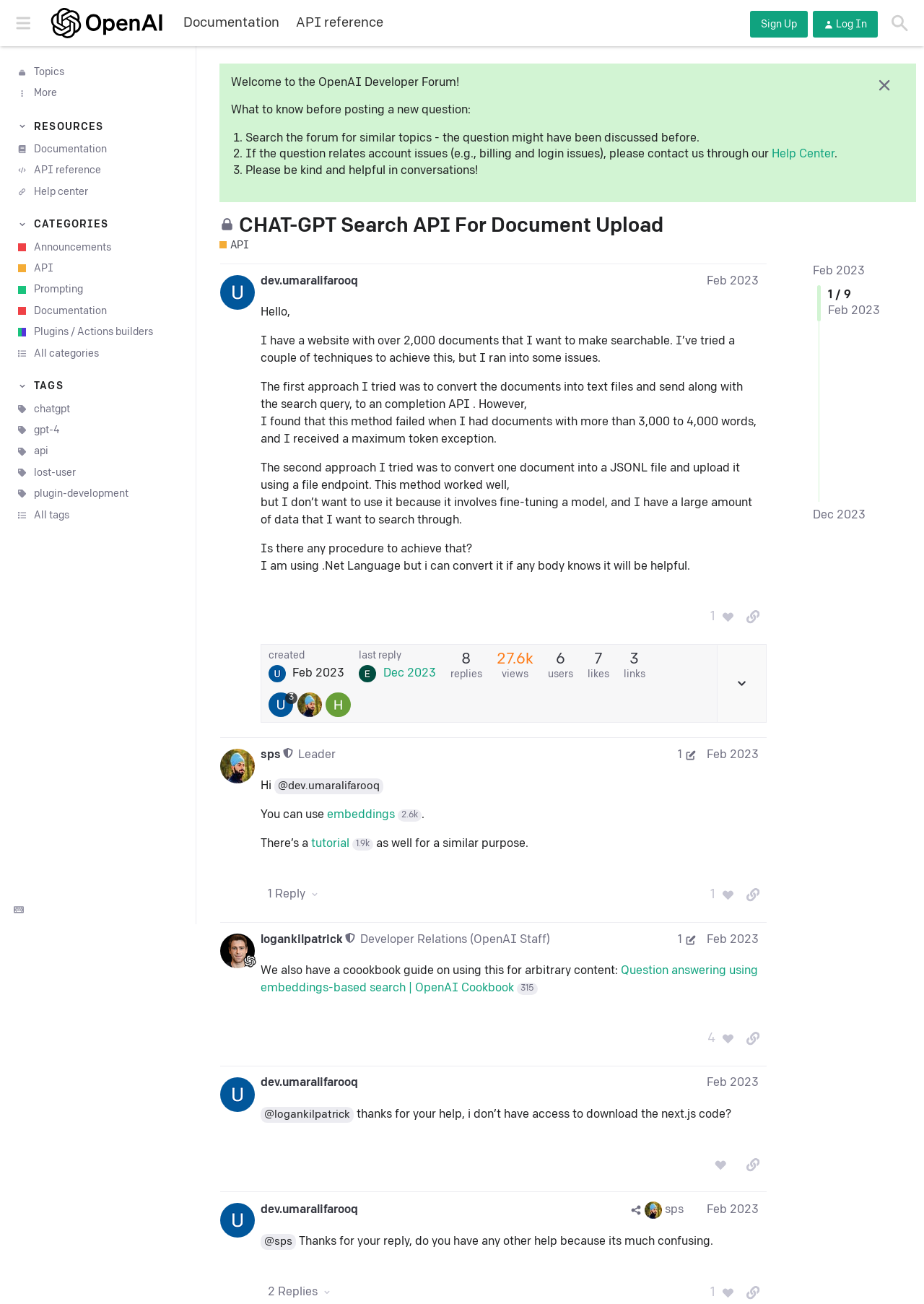Identify the bounding box coordinates of the section that should be clicked to achieve the task described: "Click on the 'Search' button".

[0.956, 0.005, 0.992, 0.03]